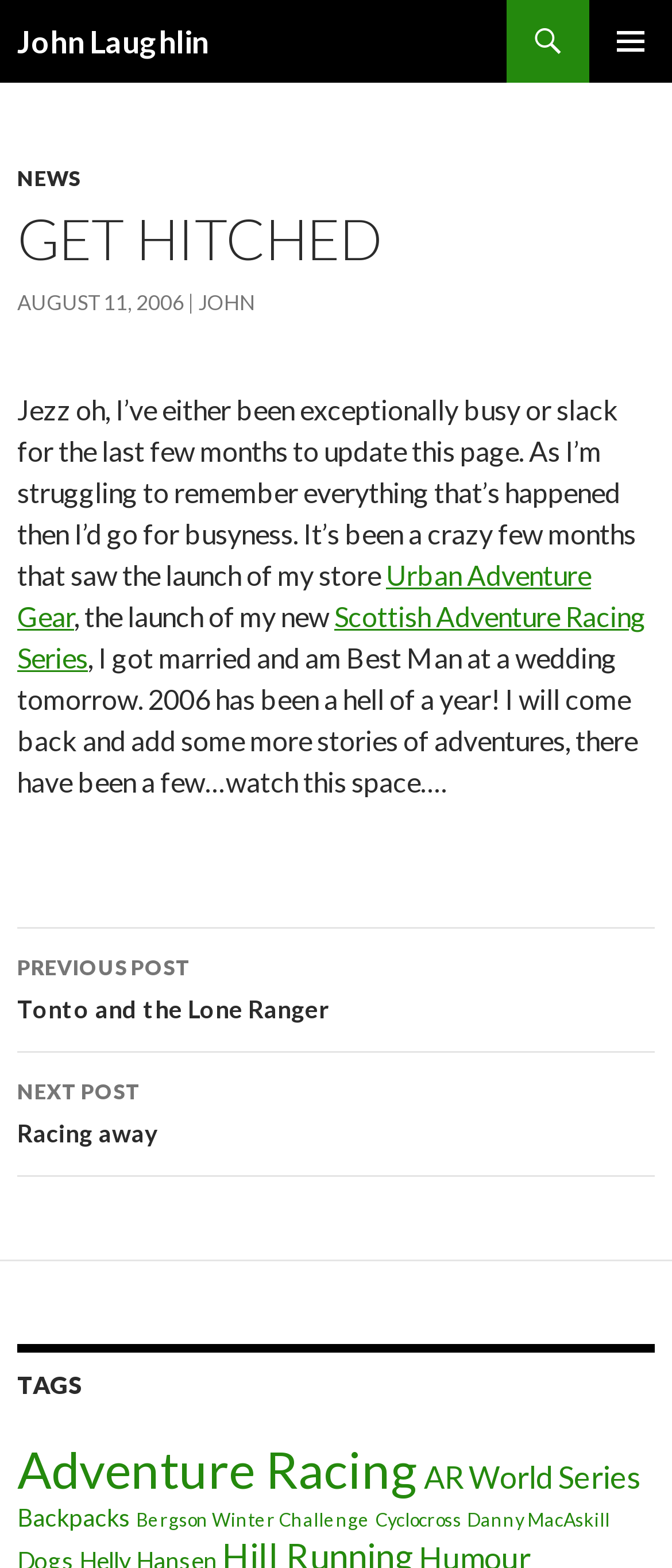How many tags are listed at the bottom of the page?
Please respond to the question with a detailed and thorough explanation.

The tags are listed at the bottom of the page under the heading 'TAGS', and there are 6 links listed: 'Adventure Racing (21 items)', 'AR World Series (4 items)', 'Backpacks (2 items)', 'Bergson Winter Challenge (1 item)', 'Cyclocross (1 item)', and 'Danny MacAskill (1 item)'.